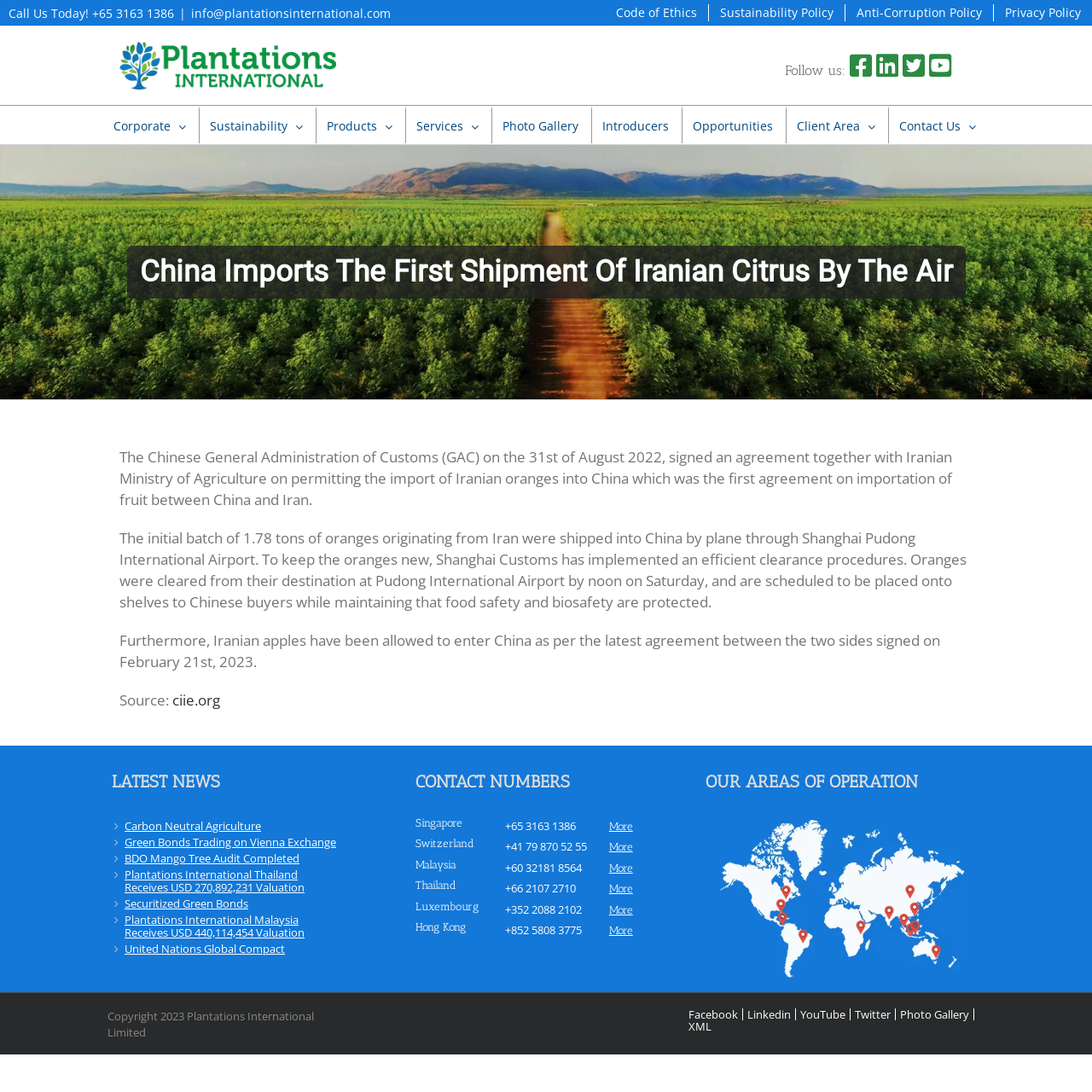Use a single word or phrase to answer the question:
What is the name of the airport where the oranges were cleared?

Shanghai Pudong International Airport